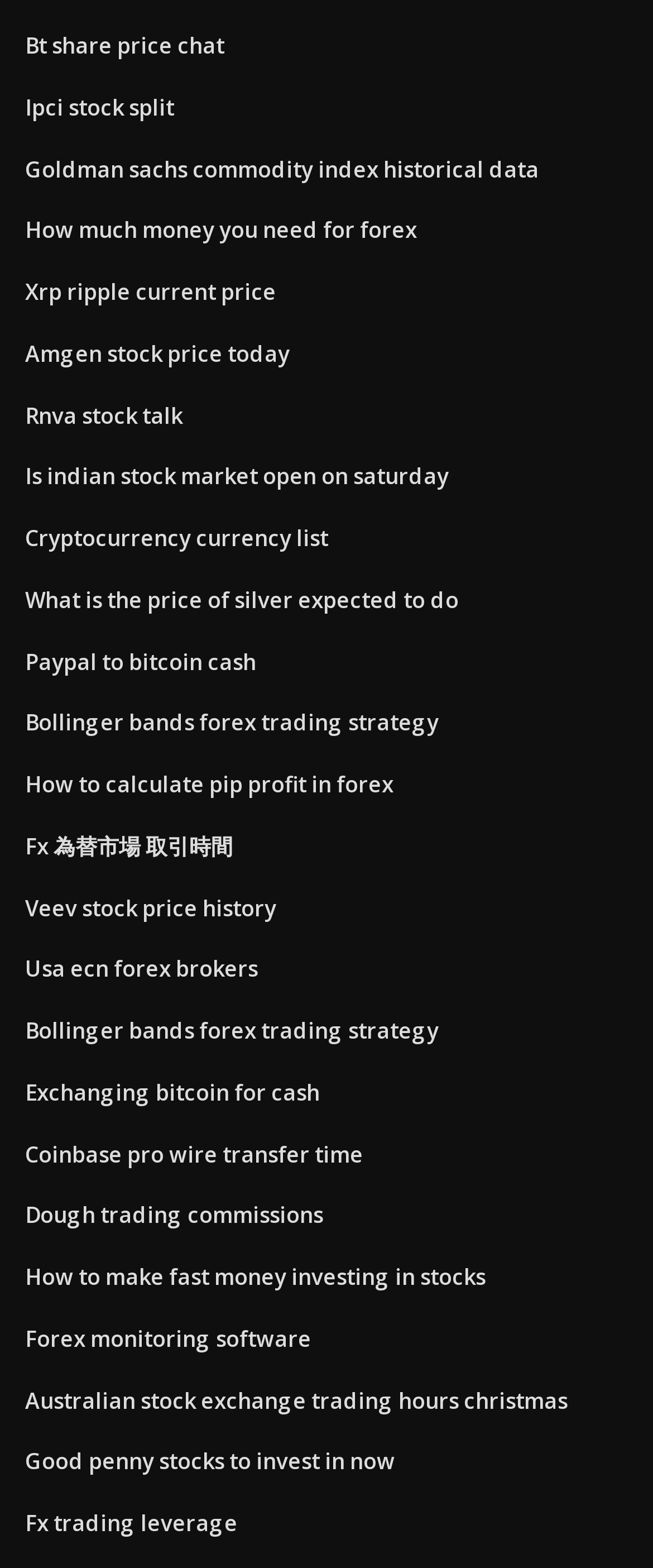Answer the question below using just one word or a short phrase: 
What is the topic of the first link?

Bt share price chat